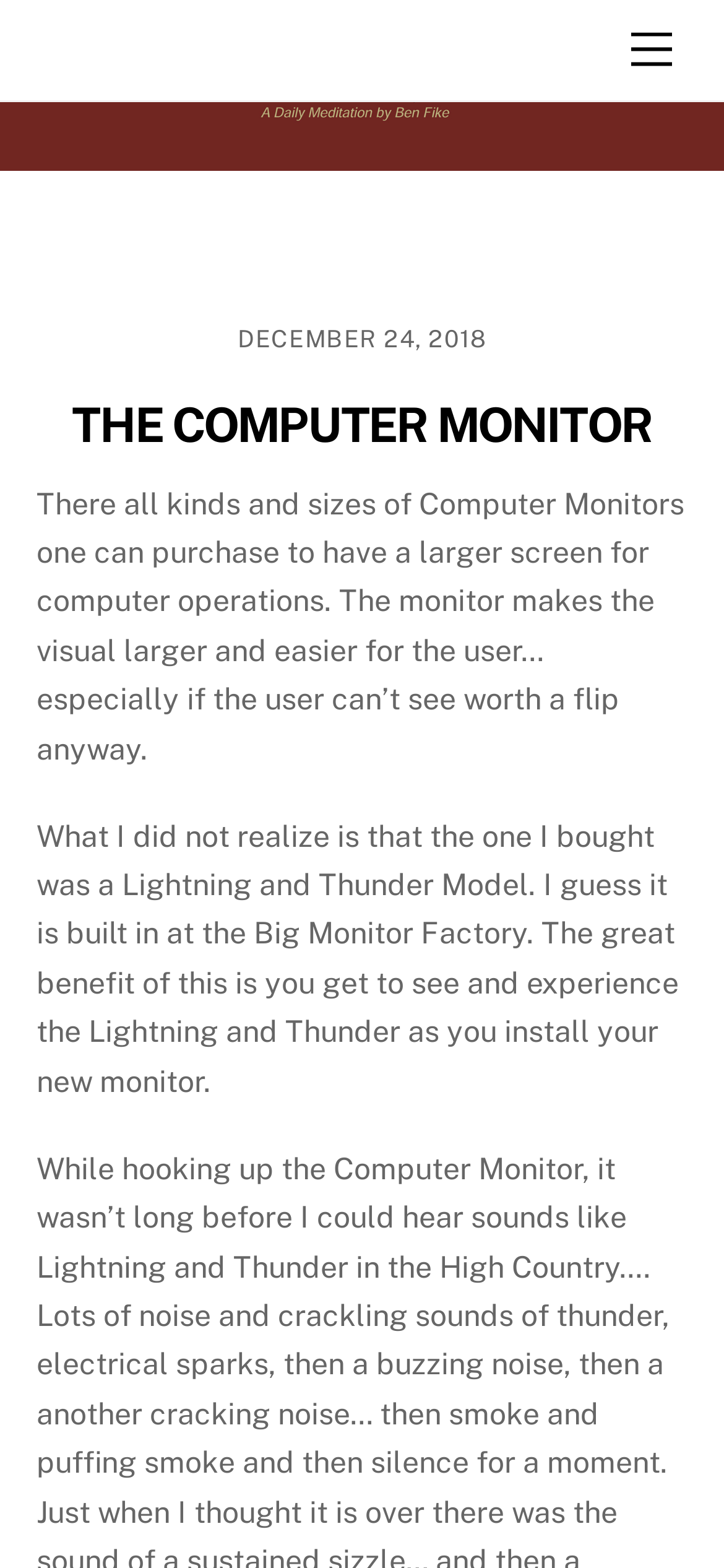Highlight the bounding box of the UI element that corresponds to this description: "Menu".

[0.847, 0.009, 0.95, 0.055]